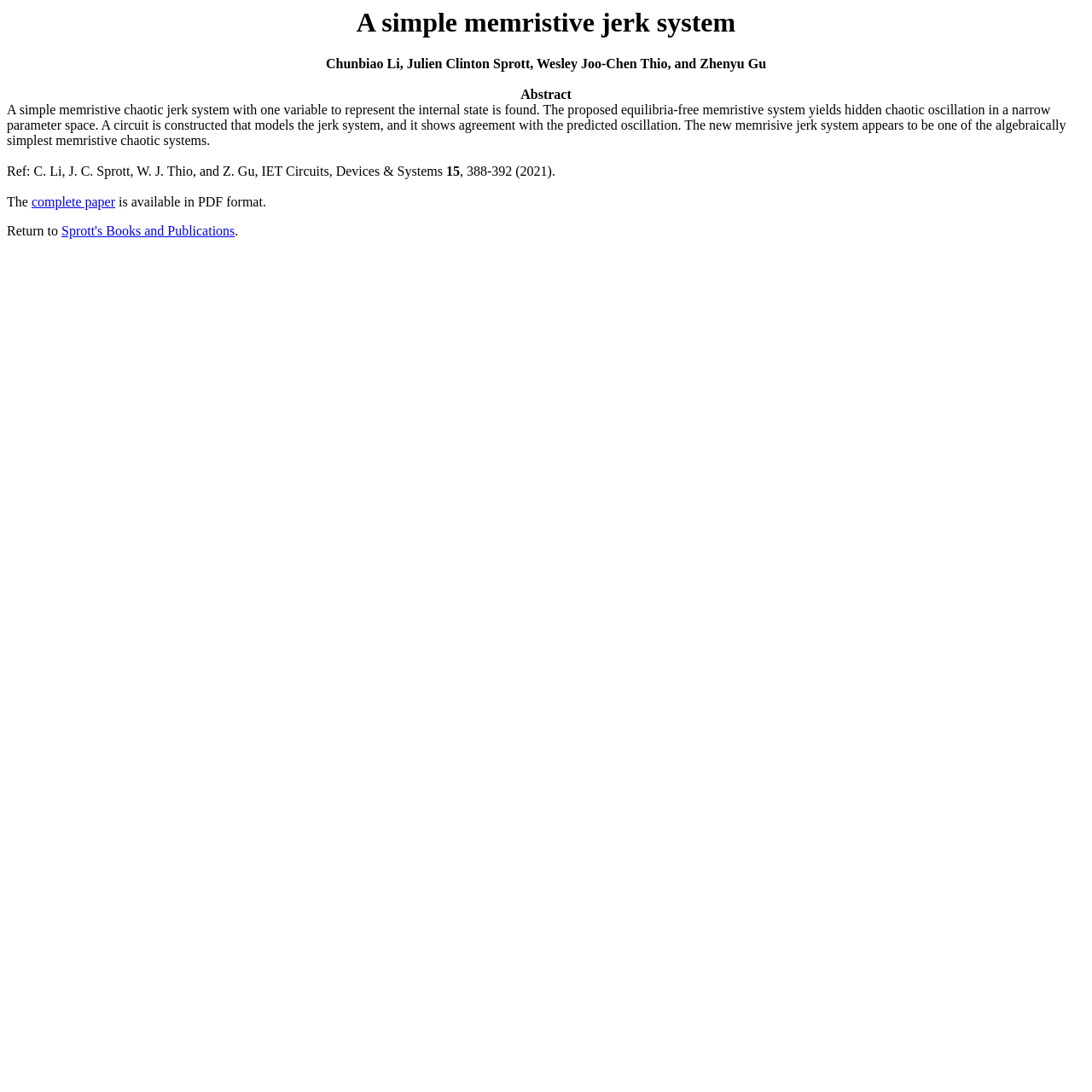Please find and generate the text of the main header of the webpage.

A simple memristive jerk system
